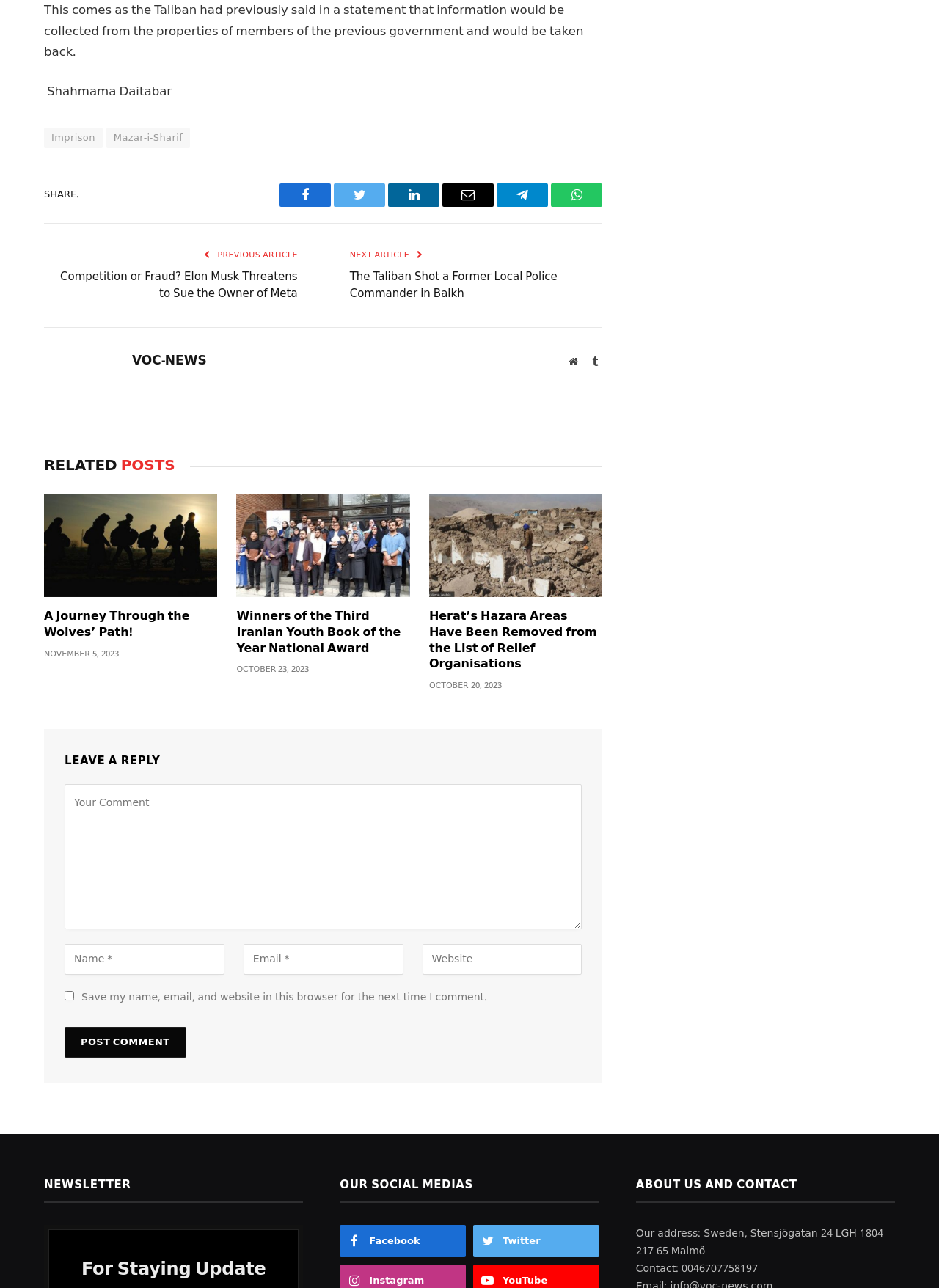Please answer the following question using a single word or phrase: 
What is the date of the second related post?

OCTOBER 23, 2023